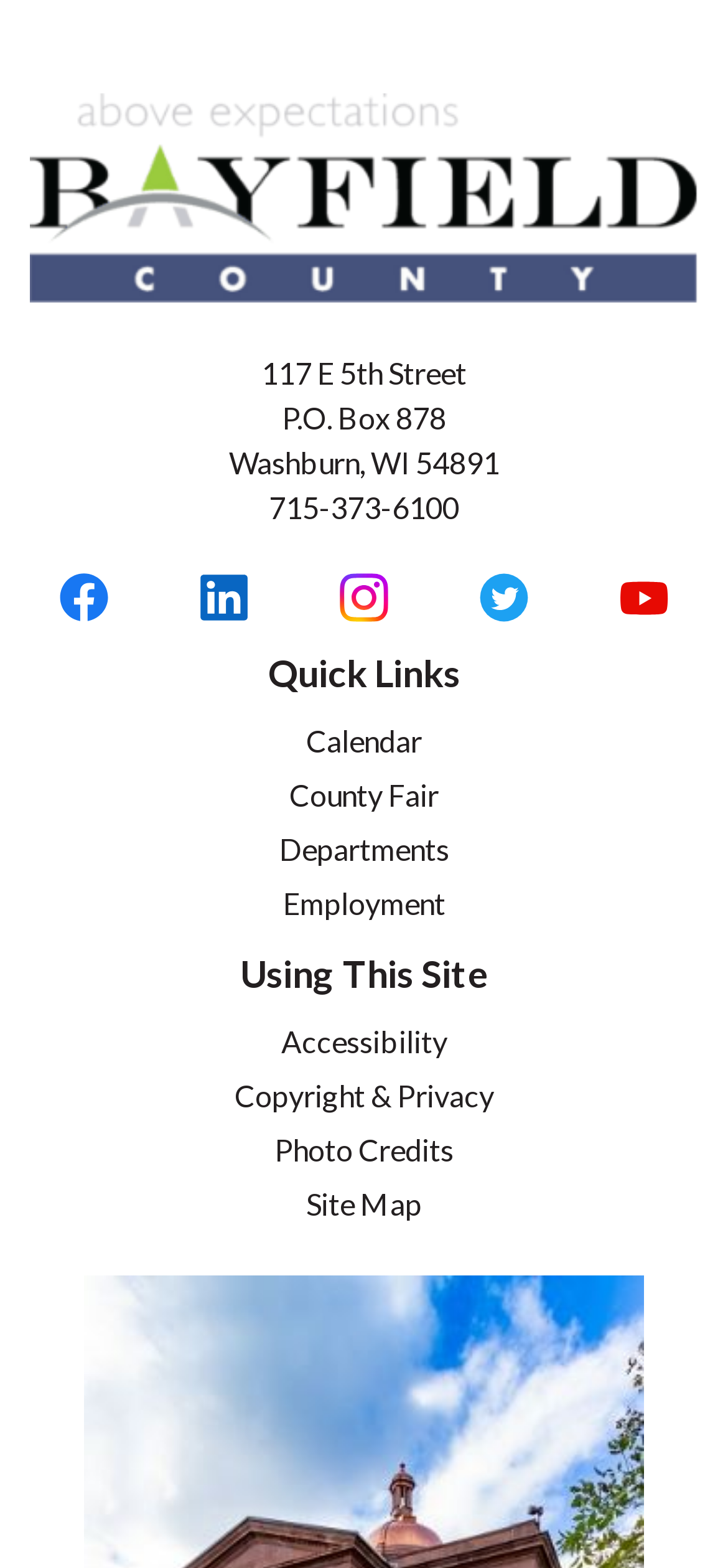What are the quick links available?
Using the picture, provide a one-word or short phrase answer.

Calendar, County Fair, Departments, Employment, etc.